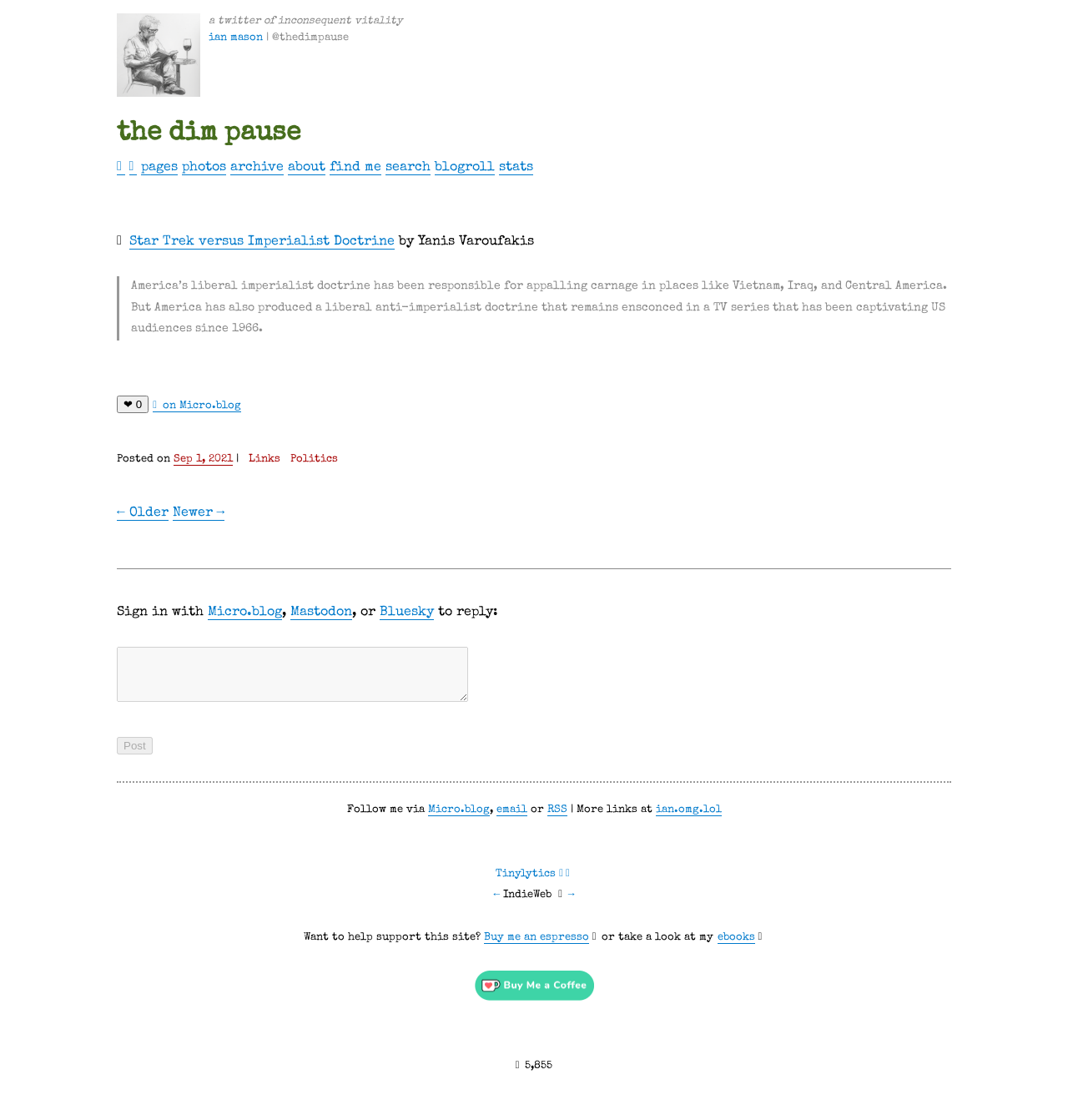Highlight the bounding box coordinates of the element you need to click to perform the following instruction: "Click on the profile image."

[0.109, 0.012, 0.195, 0.098]